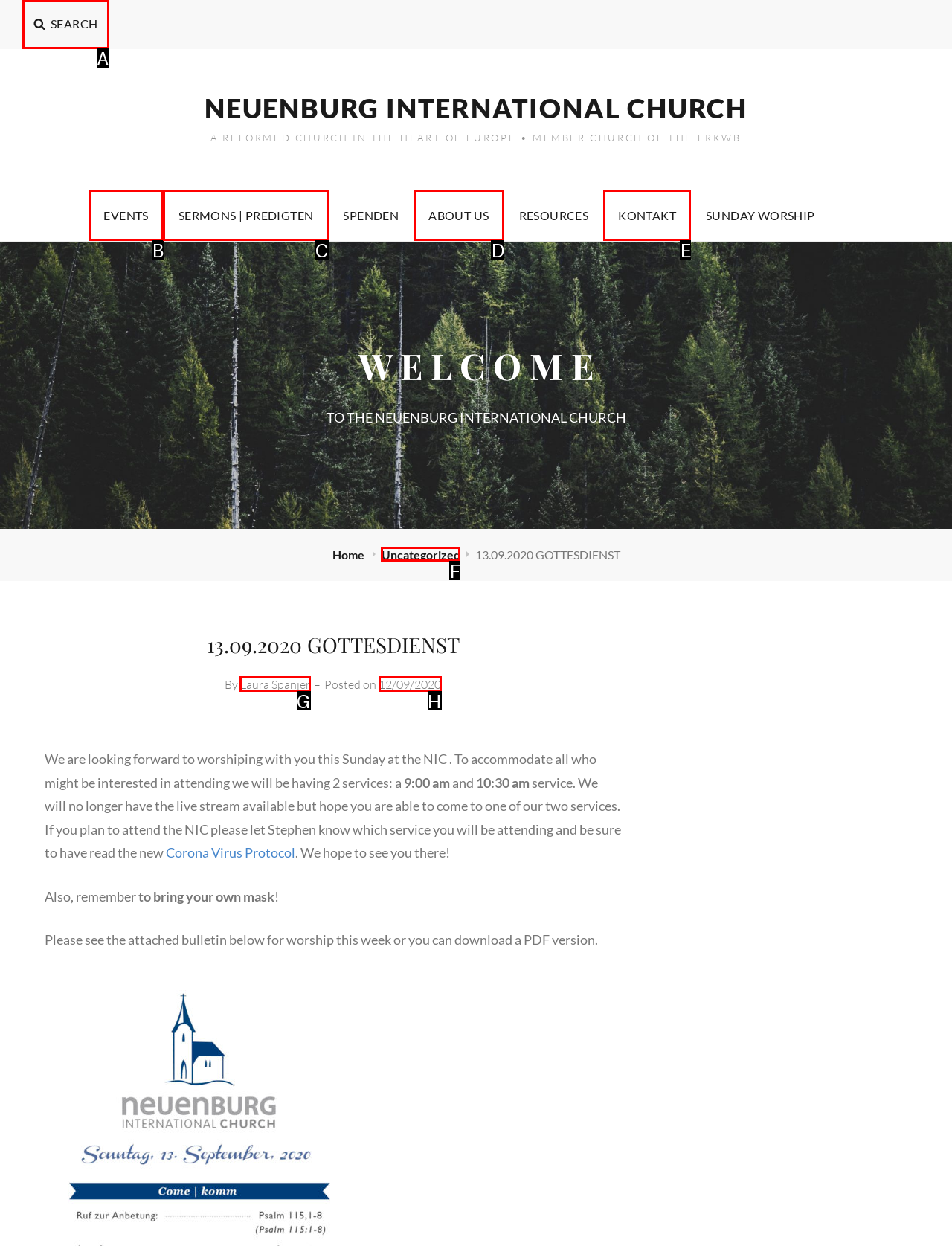Which UI element should be clicked to perform the following task: Read the sermon by Laura Spanjer? Answer with the corresponding letter from the choices.

G